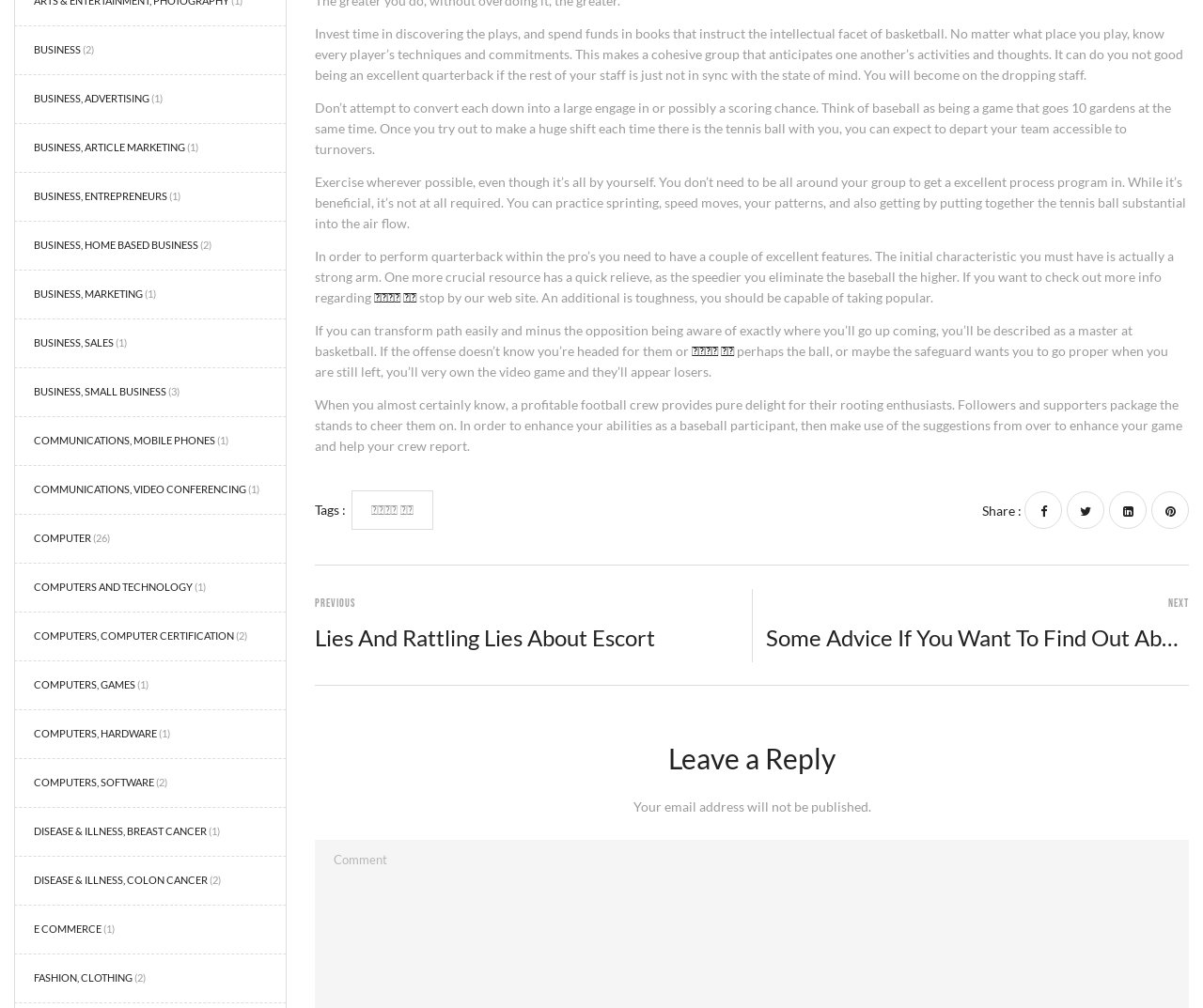Identify the bounding box coordinates for the element you need to click to achieve the following task: "Click on BUSINESS". The coordinates must be four float values ranging from 0 to 1, formatted as [left, top, right, bottom].

[0.028, 0.043, 0.067, 0.055]